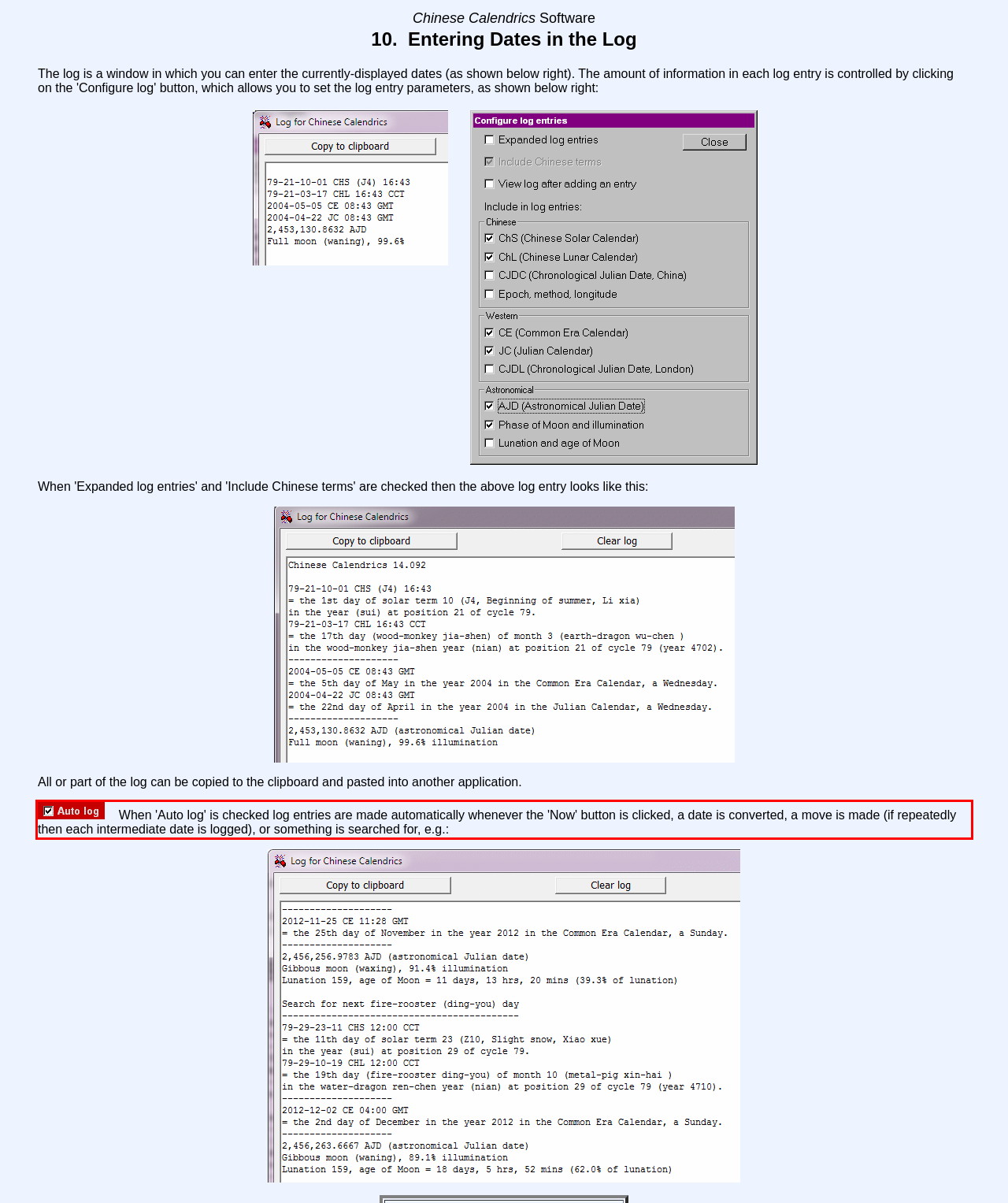You have a webpage screenshot with a red rectangle surrounding a UI element. Extract the text content from within this red bounding box.

When 'Auto log' is checked log entries are made automatically whenever the 'Now' button is clicked, a date is converted, a move is made (if repeatedly then each intermediate date is logged), or something is searched for, e.g.: